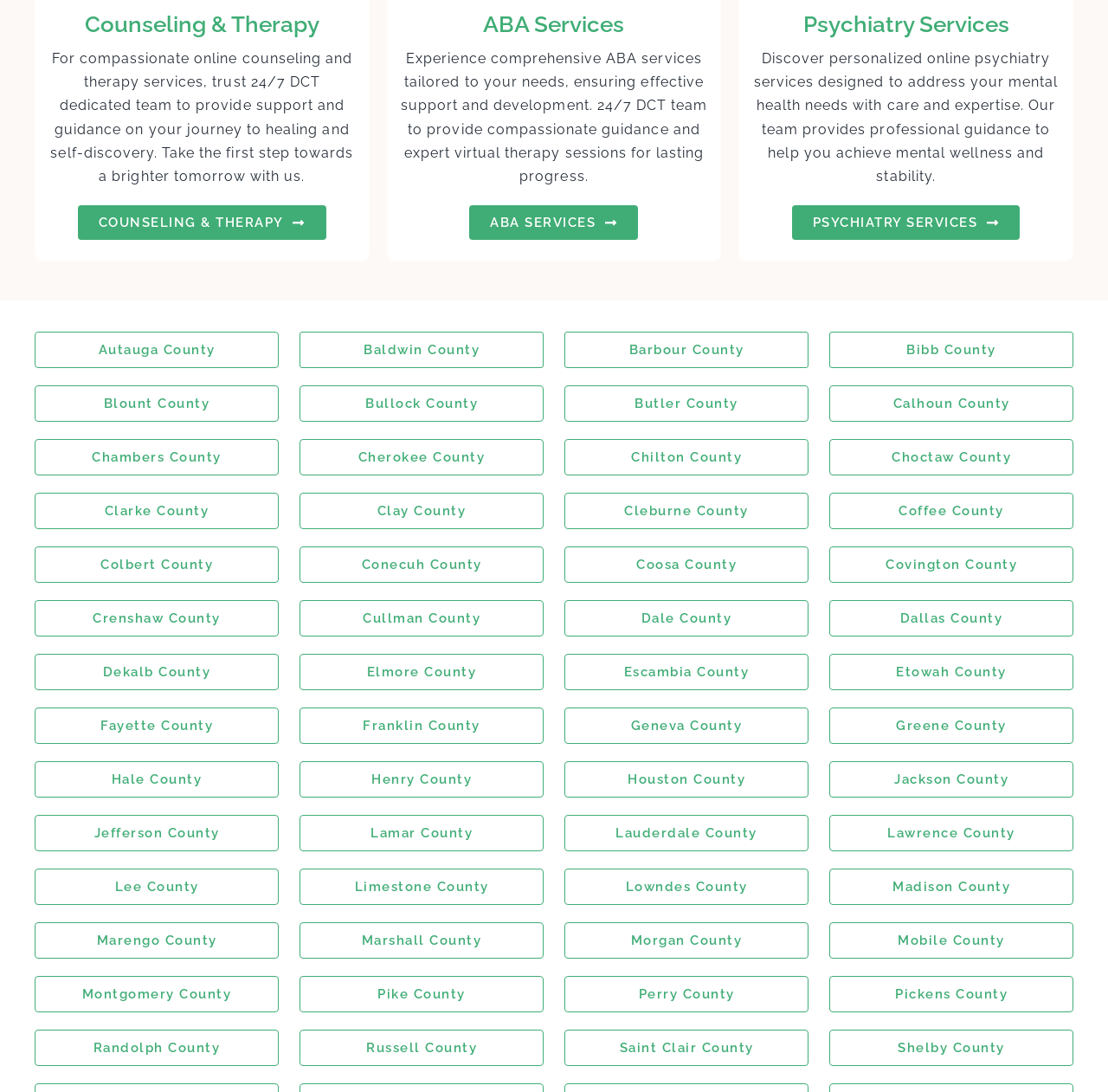What is the purpose of the webpage?
Utilize the information in the image to give a detailed answer to the question.

The webpage appears to be promoting 24/7 DCT's online therapy services, including counseling, ABA, and psychiatry. The descriptions and headings on the webpage suggest that the purpose is to provide support and guidance for individuals seeking these services.